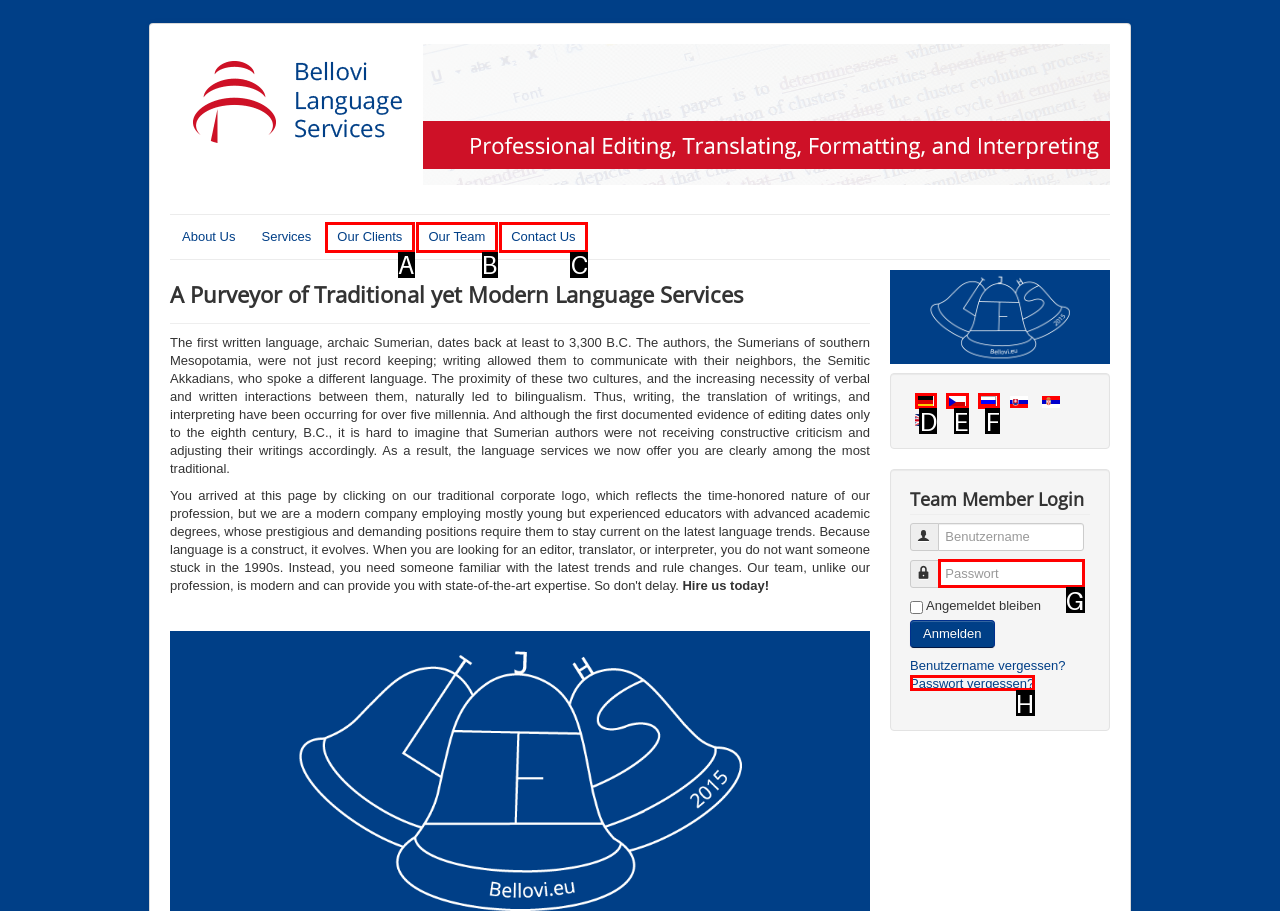Figure out which option to click to perform the following task: Click on Contact Us
Provide the letter of the correct option in your response.

C